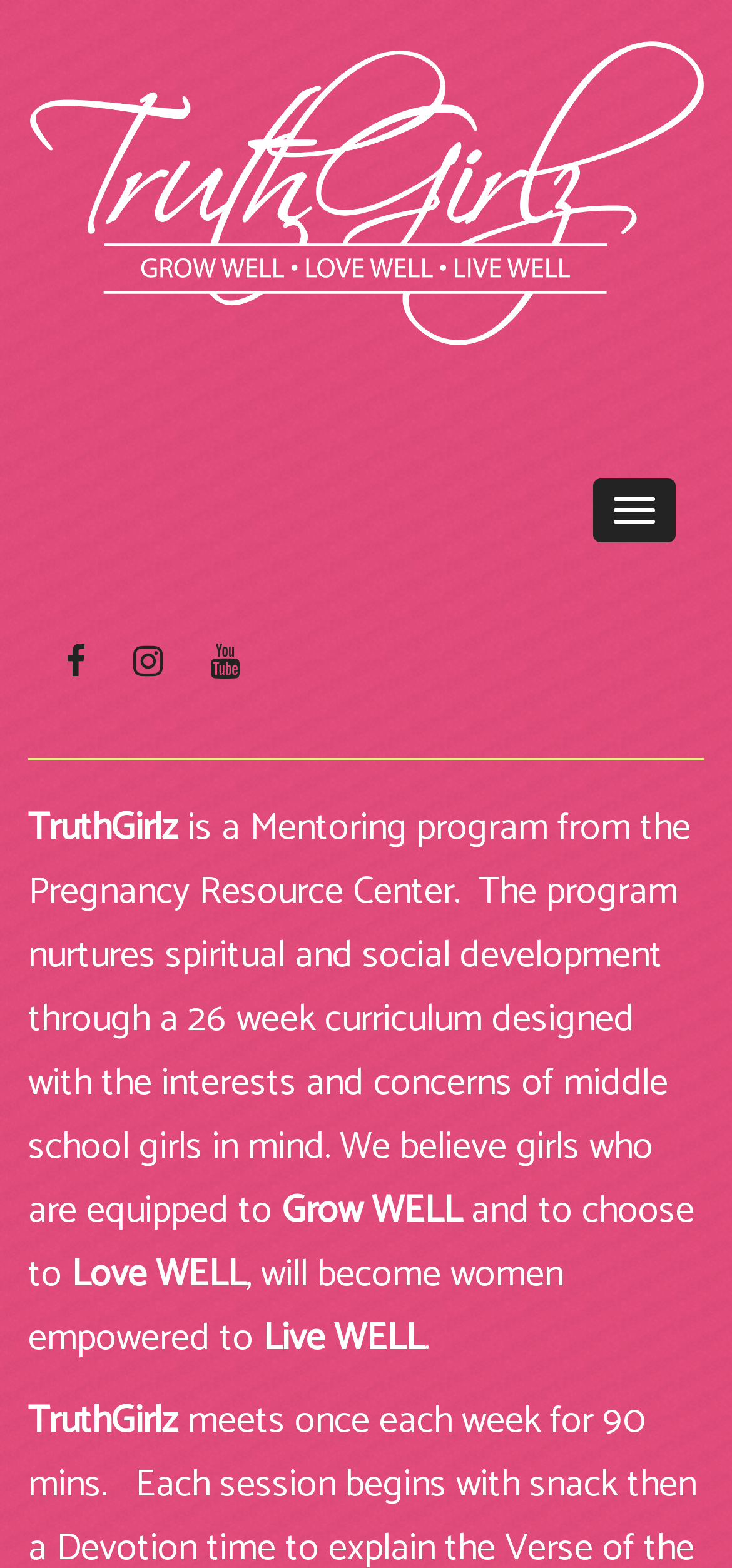What is the focus of the TruthGirlz program?
Answer the question with just one word or phrase using the image.

Middle school girls